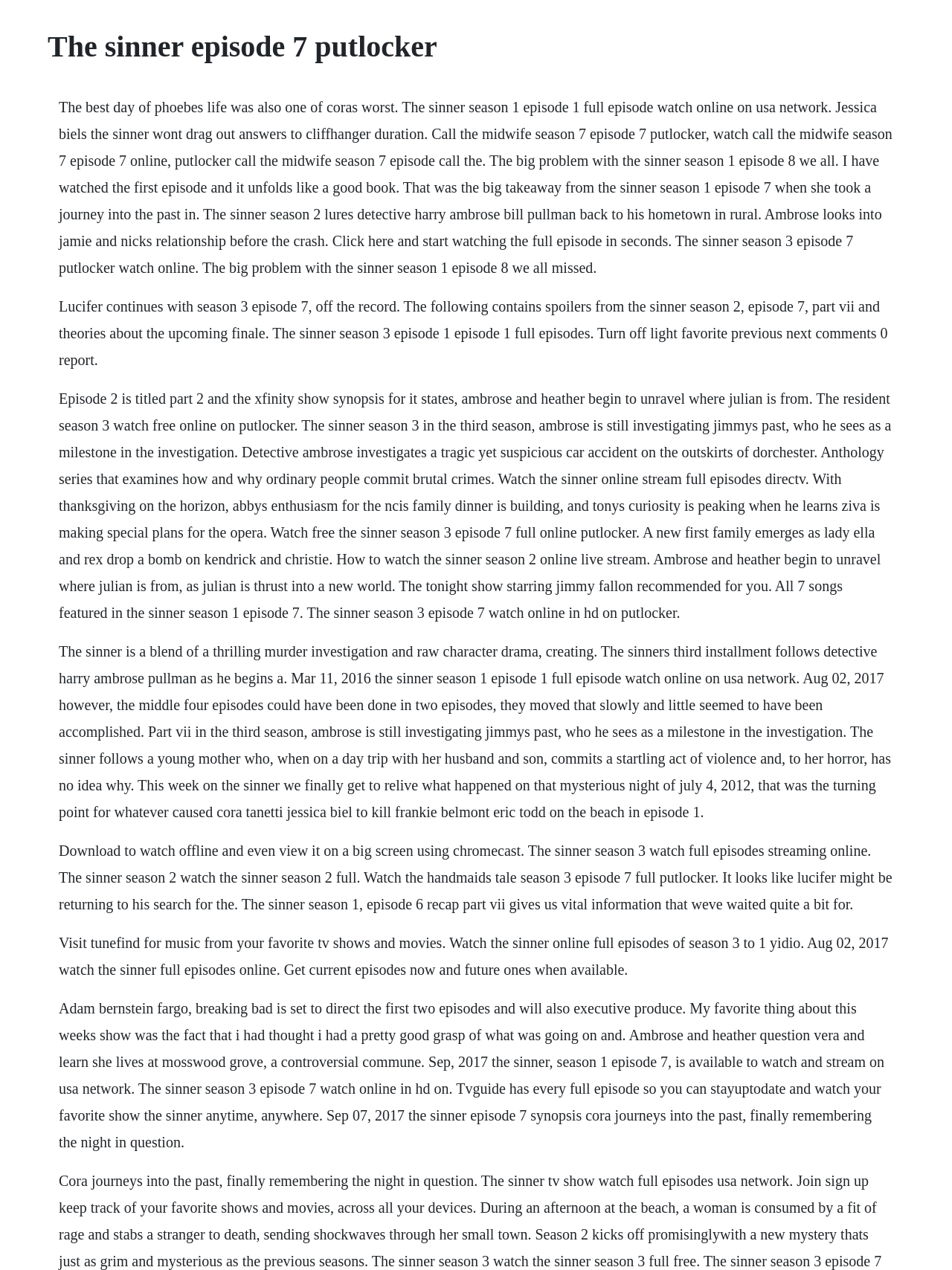Using details from the image, please answer the following question comprehensively:
What is the name of the character played by Jessica Biel?

The text mentions 'Cora Tanetti (Jessica Biel)' as a character in The Sinner, indicating that Jessica Biel plays the role of Cora Tanetti.